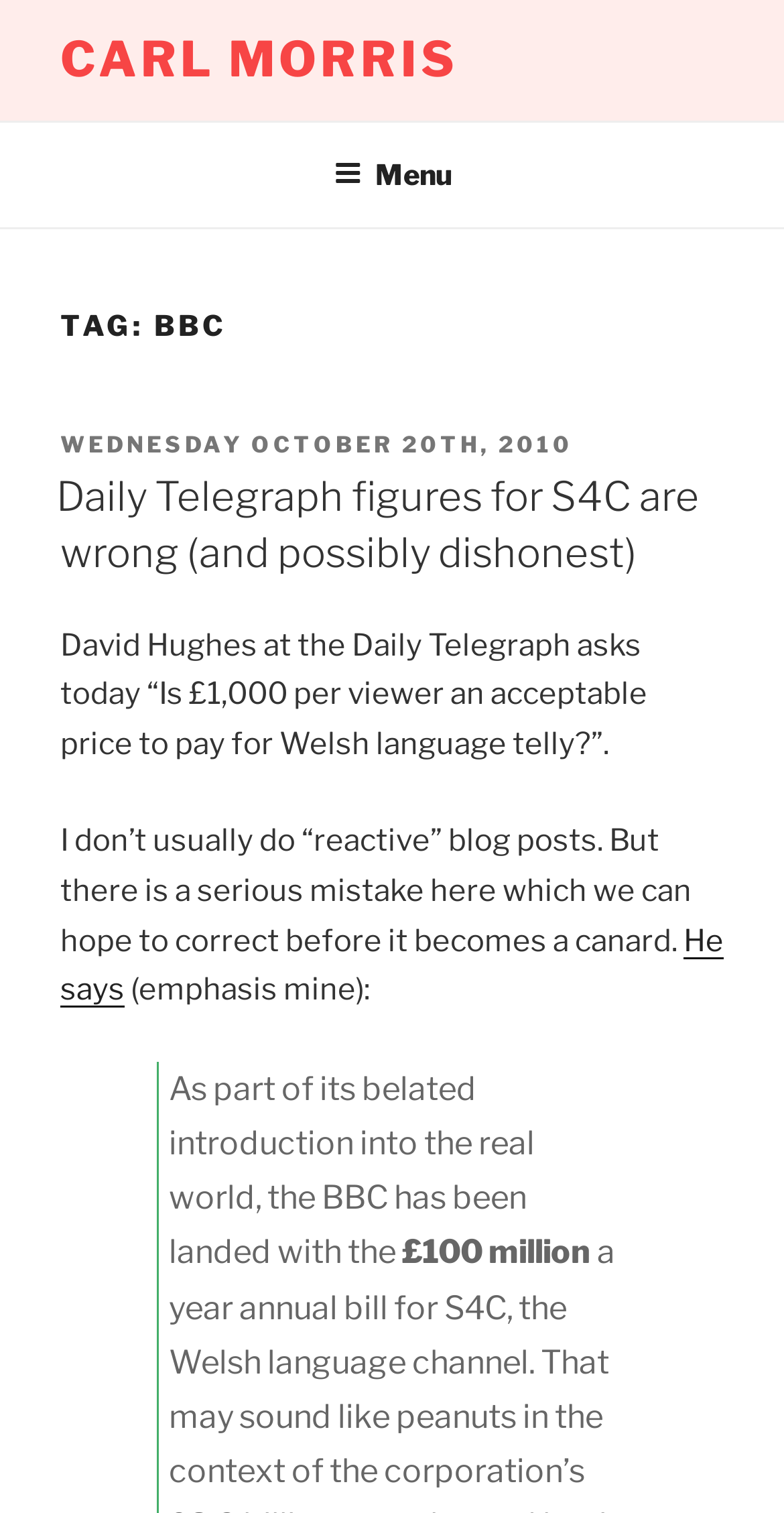Give a detailed account of the webpage's layout and content.

The webpage is about Carl Morris's archives on BBC. At the top, there is a link with the text "CARL MORRIS" positioned near the left edge of the page. Below it, a navigation menu labeled "Top Menu" spans the entire width of the page. Within this menu, a button labeled "Menu" is located near the center.

Further down, a heading "TAG: BBC" is displayed, followed by a subheading "POSTED ON" and a link with the date "WEDNESDAY OCTOBER 20TH, 2010". Below this, a heading "Daily Telegraph figures for S4C are wrong (and possibly dishonest)" is displayed, which is also a link.

The main content of the page consists of several paragraphs of text. The first paragraph starts with the sentence "David Hughes at the Daily Telegraph asks today “Is £1,000 per viewer an acceptable price to pay for Welsh language telly?”." The second paragraph begins with "I don’t usually do “reactive” blog posts. But there is a serious mistake here which we can hope to correct before it becomes a canard." A link labeled "He says" is positioned near the end of the second paragraph.

The text continues with another paragraph, which includes a quote emphasized with "(emphasis mine)". The quote is from an article, discussing the BBC's introduction into the real world and a £100 million budget.